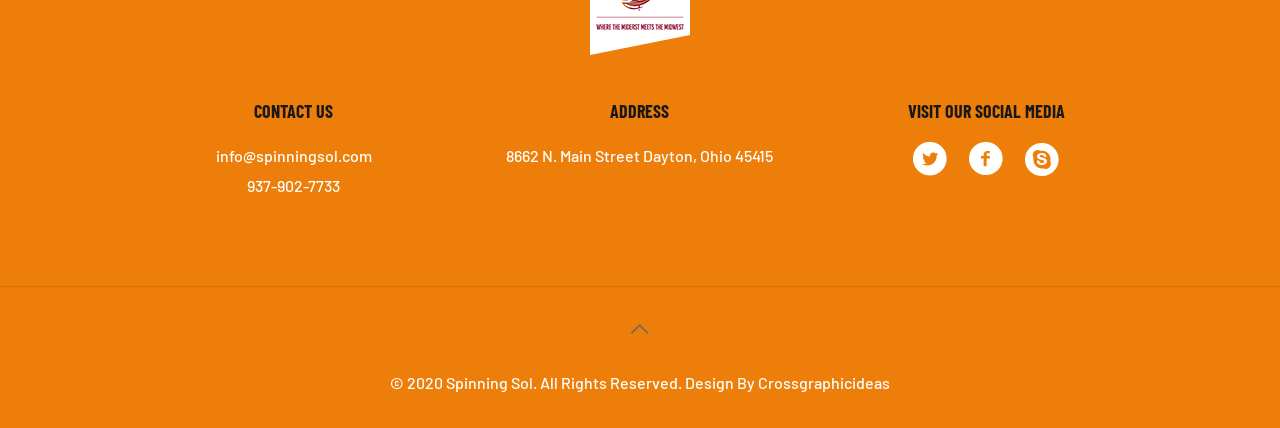Who designed the website?
Respond to the question with a well-detailed and thorough answer.

At the bottom of the webpage, there is a copyright notice that includes the text 'Design By' followed by a link element containing the text 'Crossgraphicideas', indicating that Crossgraphicideas designed the website.